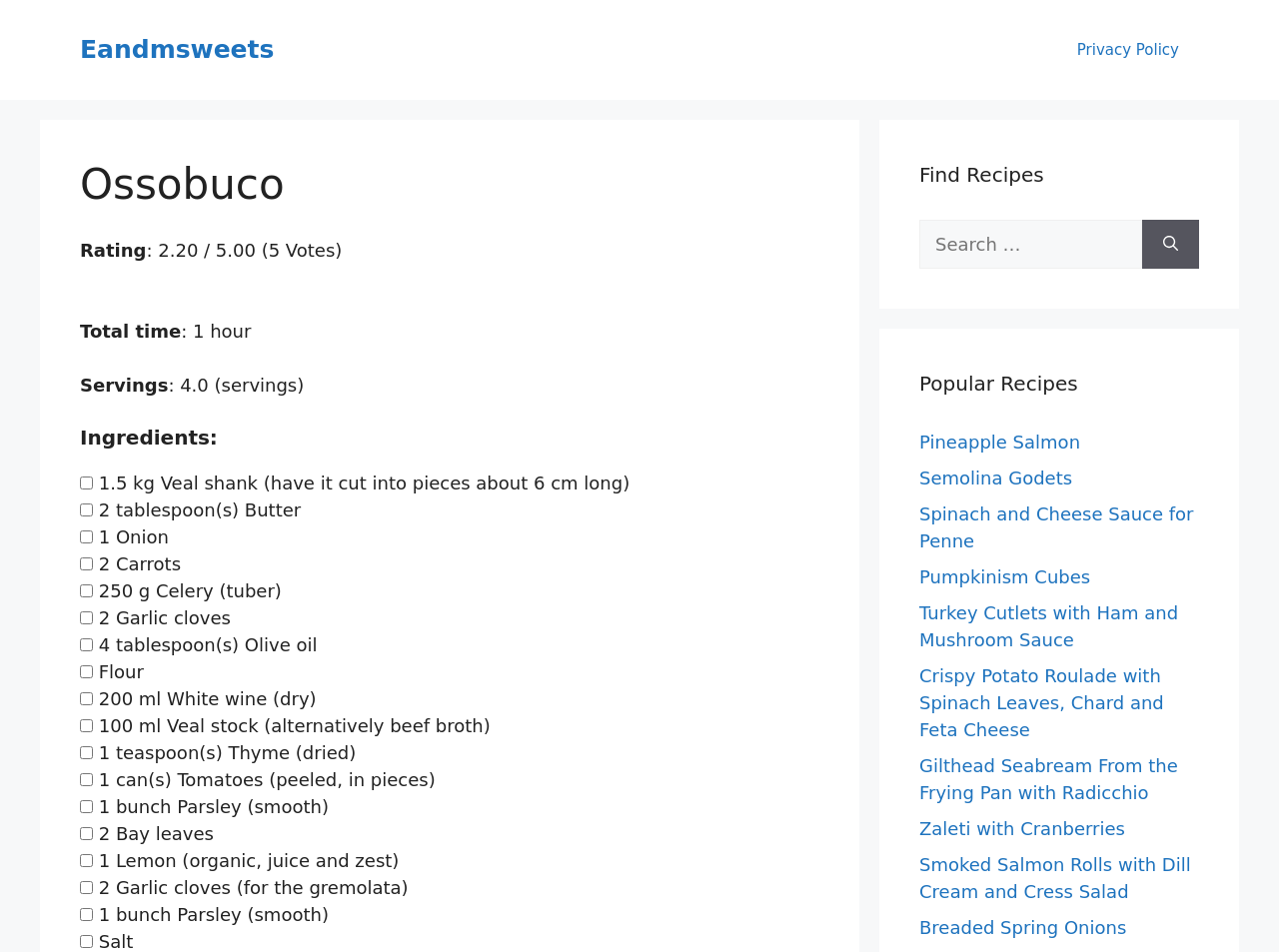Identify the bounding box coordinates for the UI element described as: "Breaded Spring Onions".

[0.719, 0.963, 0.881, 0.985]